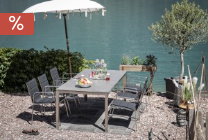Provide a single word or phrase to answer the given question: 
What type of occasion is this setup ideal for?

Family meals or entertaining guests